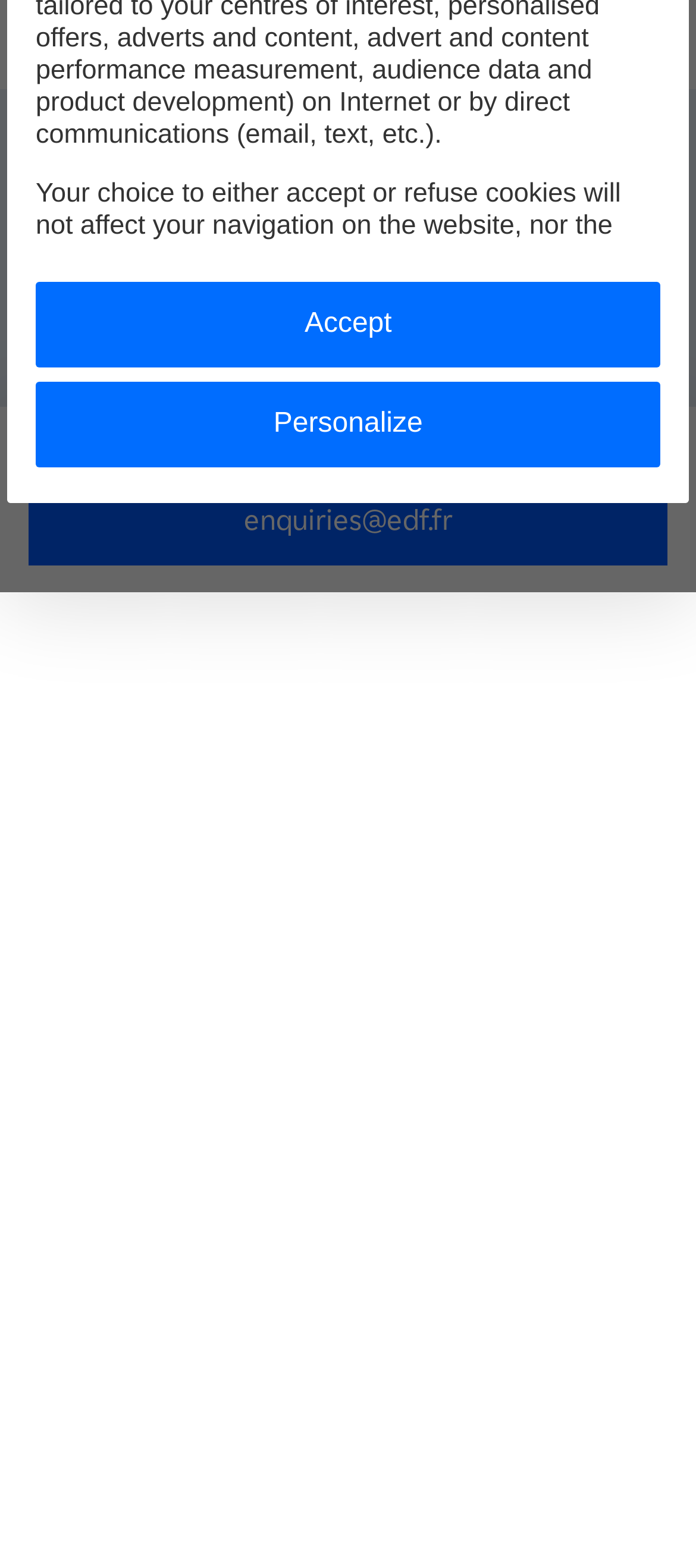Given the element description, predict the bounding box coordinates in the format (top-left x, top-left y, bottom-right x, bottom-right y), using floating point numbers between 0 and 1: espace-client.edf.fr

[0.333, 0.455, 0.656, 0.475]